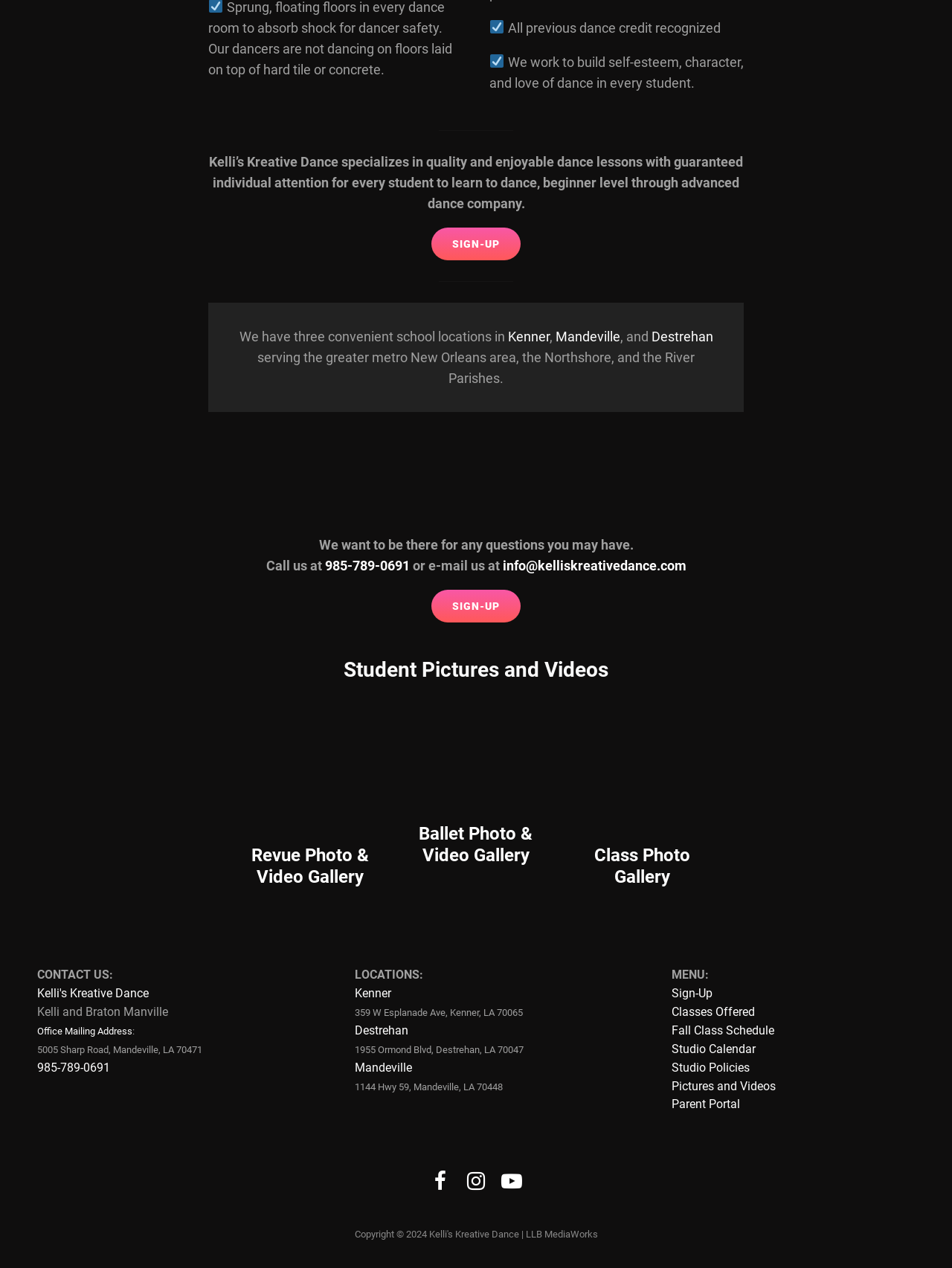Based on the element description "parent_node: Class Photo Gallery", predict the bounding box coordinates of the UI element.

[0.607, 0.552, 0.742, 0.654]